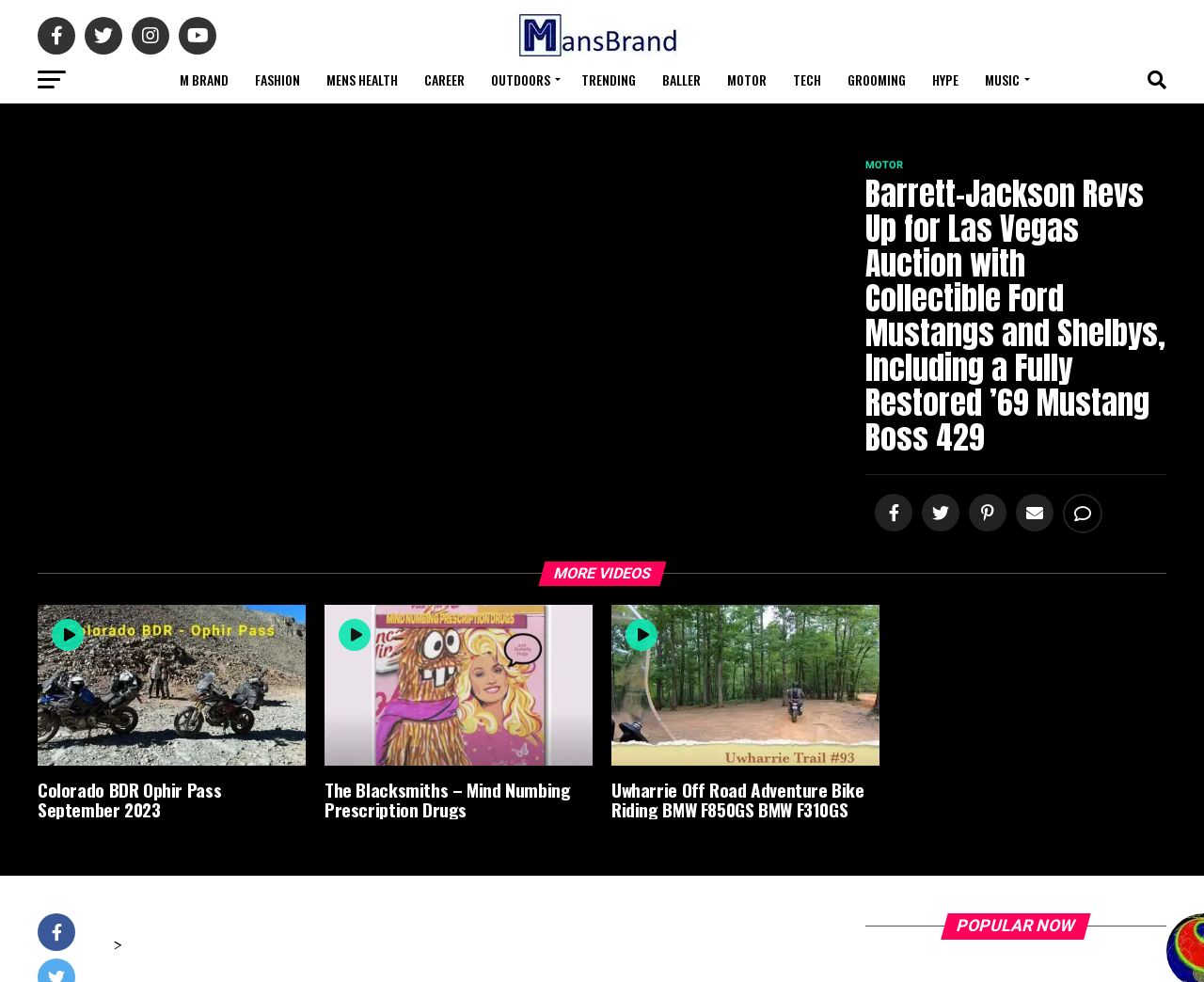Identify the bounding box coordinates of the clickable region to carry out the given instruction: "View the Barrett-Jackson Revs Up for Las Vegas Auction article".

[0.719, 0.18, 0.969, 0.463]